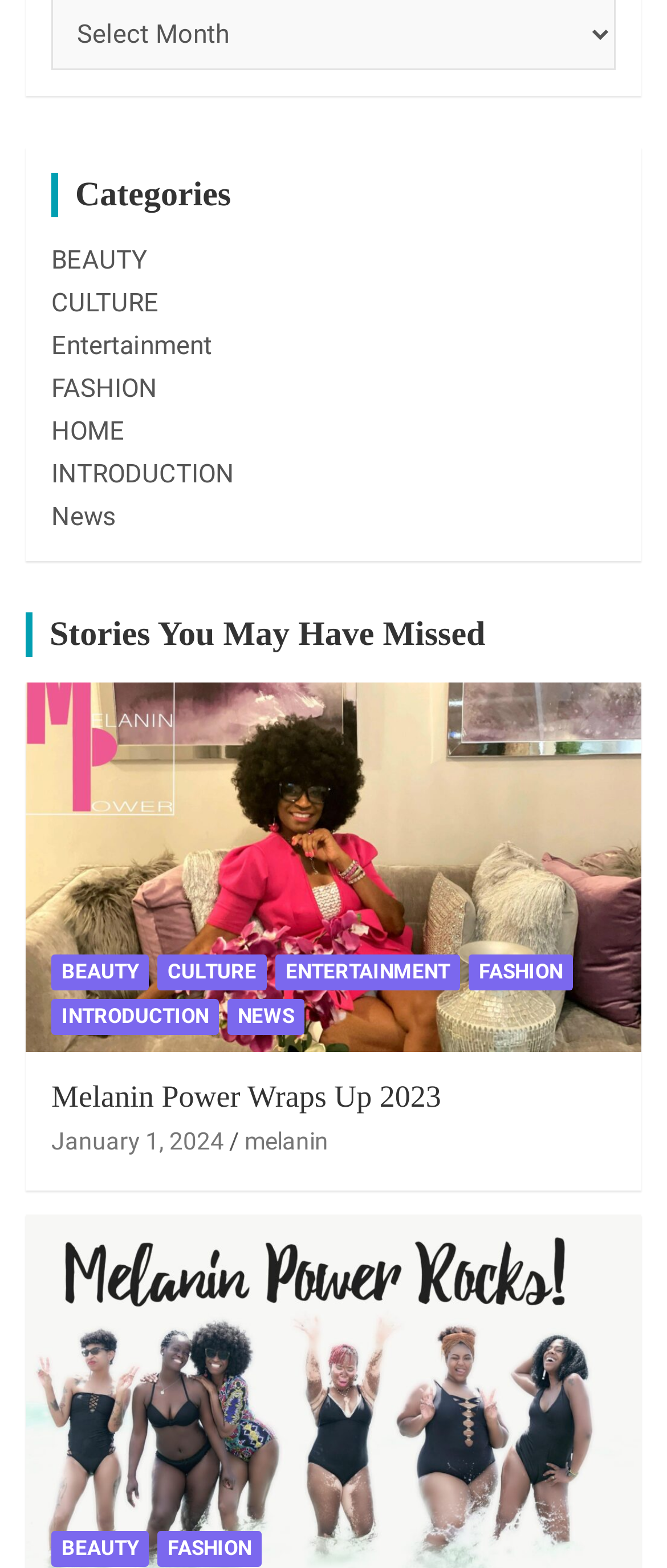Locate the coordinates of the bounding box for the clickable region that fulfills this instruction: "Explore ENTERTAINMENT link".

[0.413, 0.609, 0.69, 0.632]